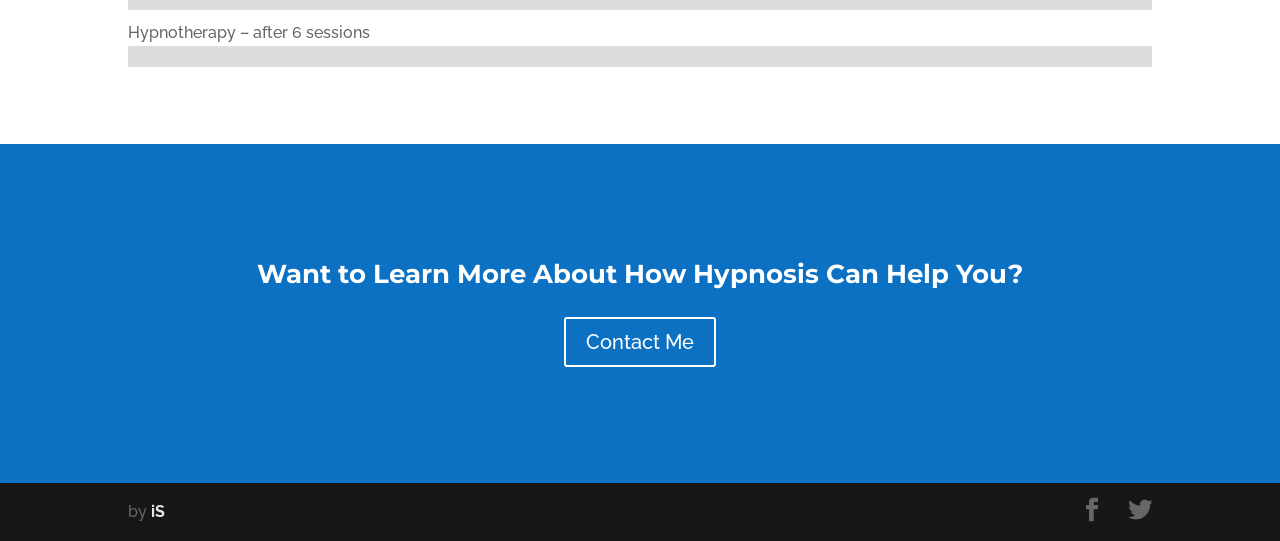What is the topic of hypnotherapy mentioned on the webpage?
Refer to the screenshot and deliver a thorough answer to the question presented.

The topic of hypnotherapy mentioned on the webpage is 'after 6 sessions', which is indicated by the StaticText element with OCR text 'Hypnotherapy – after 6 sessions' and bounding box coordinates [0.1, 0.043, 0.289, 0.078].